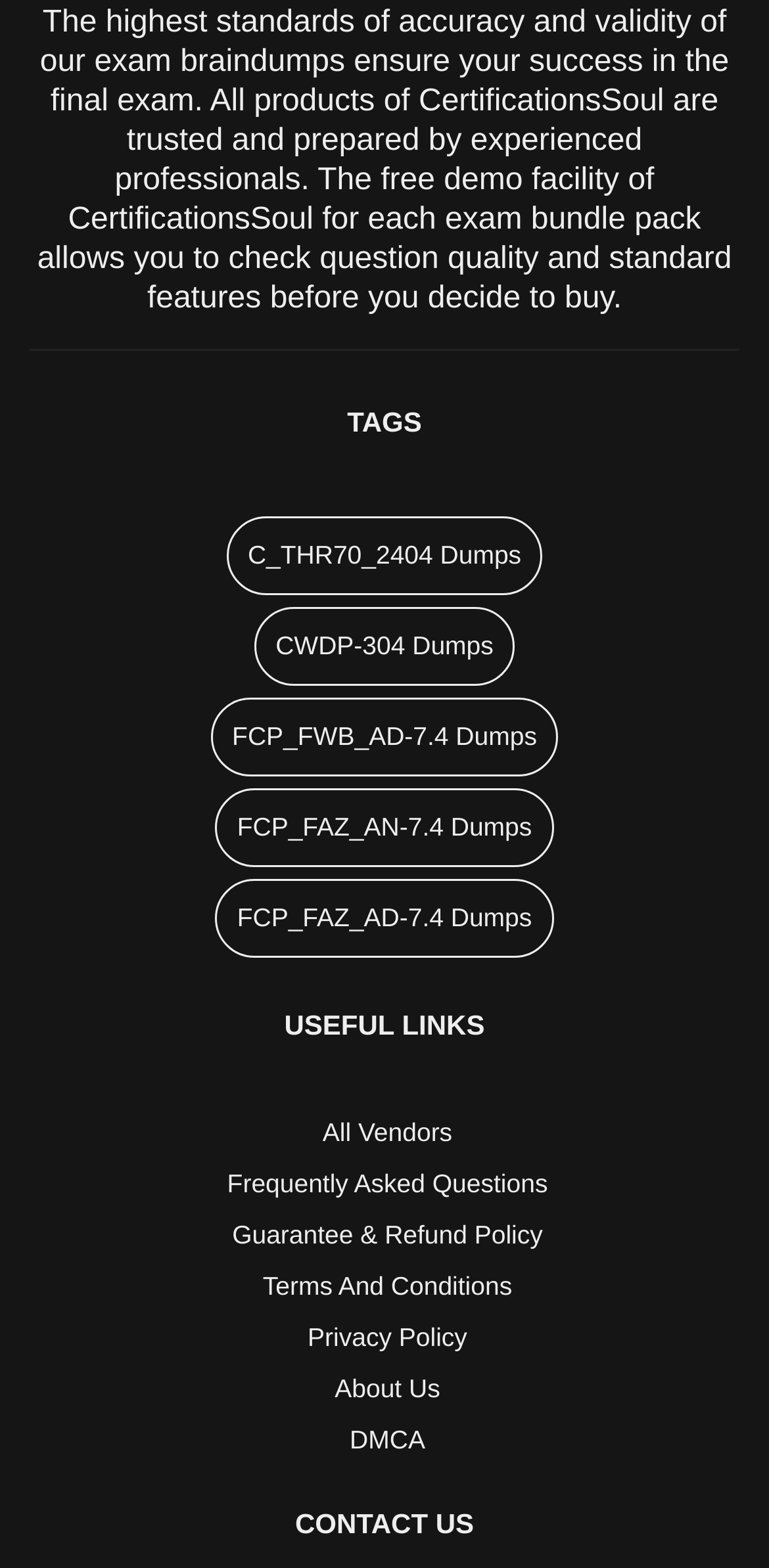Carefully examine the image and provide an in-depth answer to the question: What is the orientation of the separator?

The separator element has an orientation attribute with a value of 'horizontal', indicating that it is a horizontal separator.